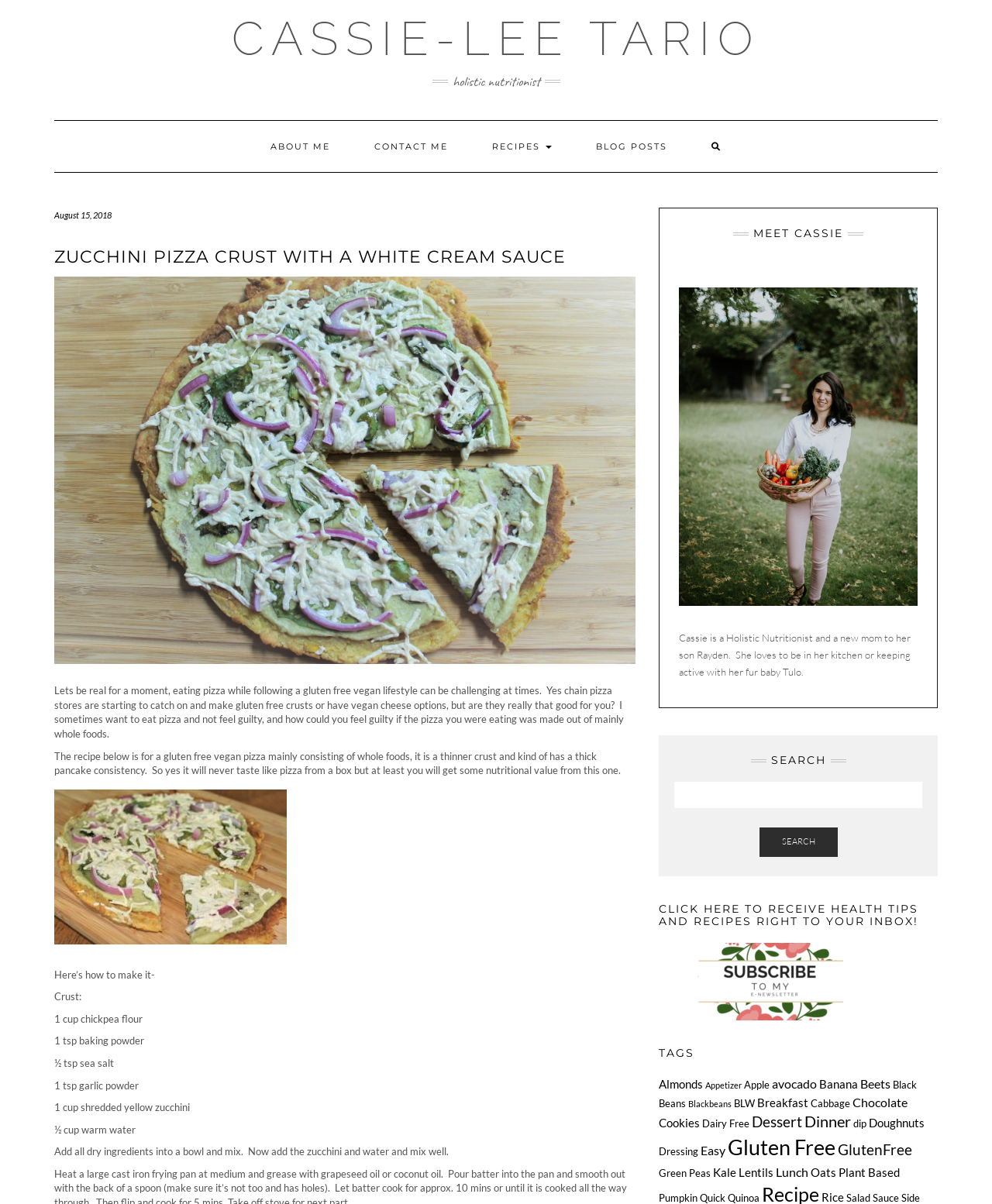Can you provide the bounding box coordinates for the element that should be clicked to implement the instruction: "Browse the 'Popular Posts' section"?

None